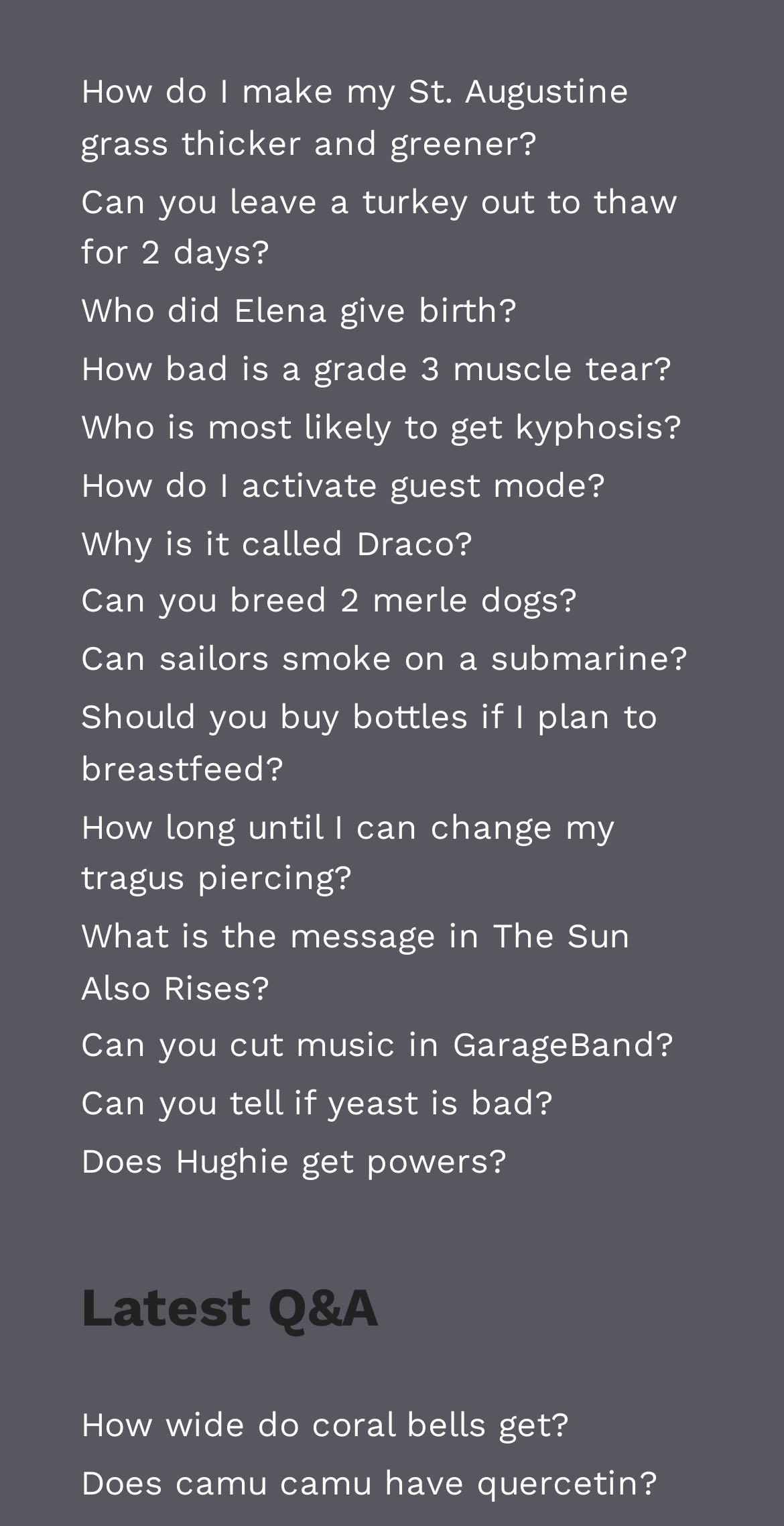Identify the bounding box of the HTML element described here: "Why is it called Draco?". Provide the coordinates as four float numbers between 0 and 1: [left, top, right, bottom].

[0.103, 0.342, 0.603, 0.368]